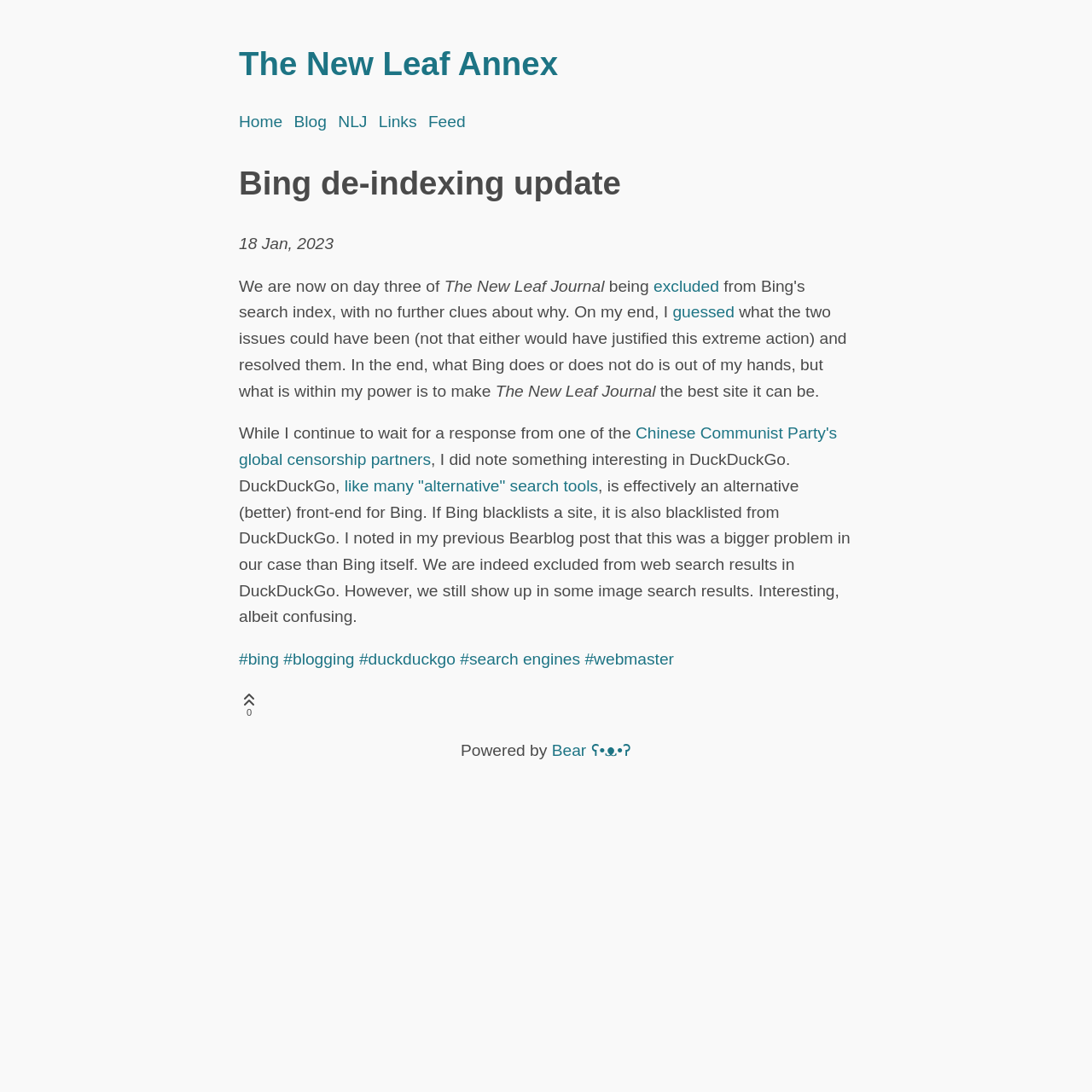What is the date of the blog post?
From the image, respond with a single word or phrase.

18 Jan, 2023